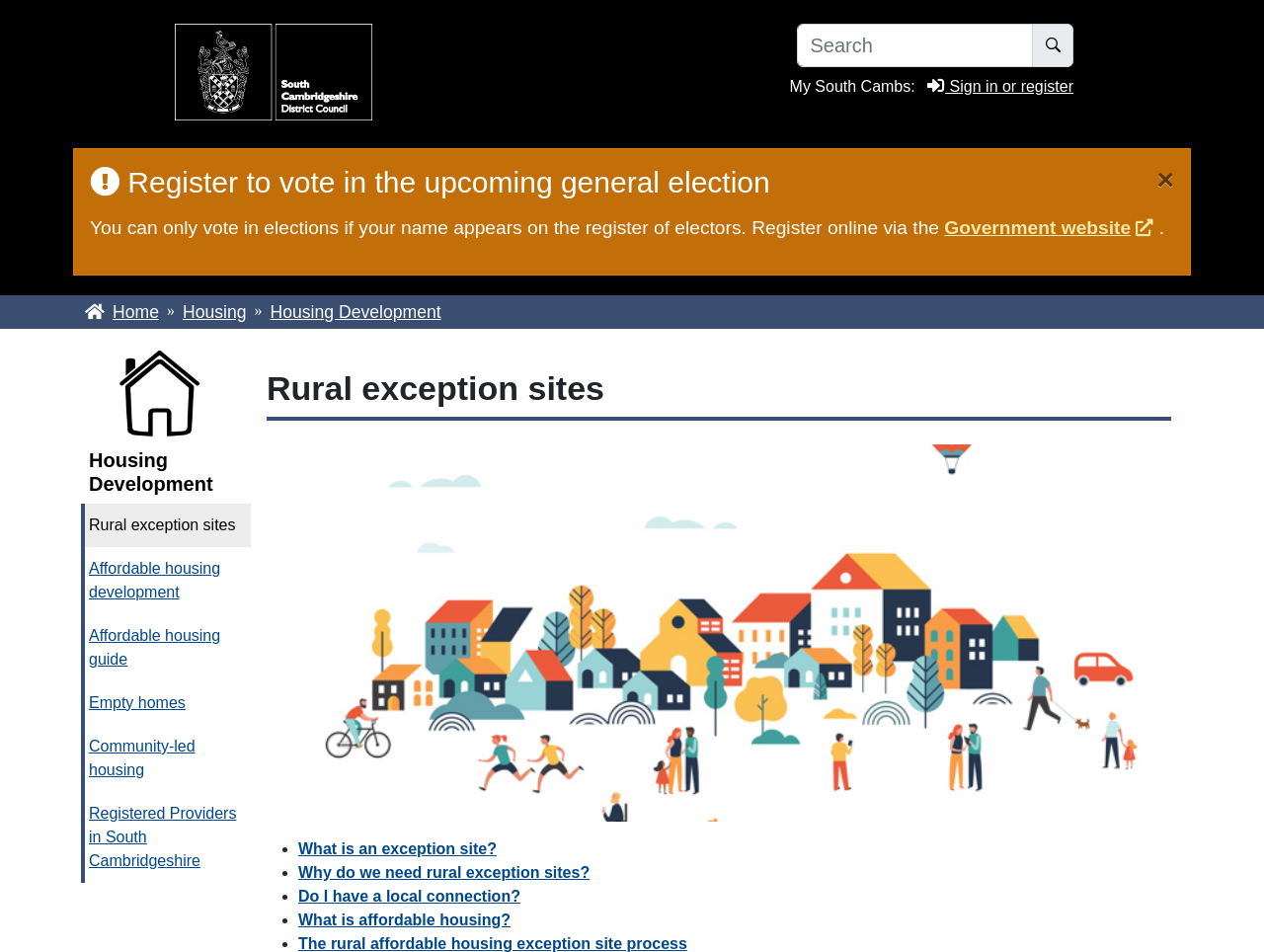What is the topic of the webpage?
Please provide a detailed and thorough answer to the question.

The webpage has a heading element with the text 'Rural exception sites' at the top of the content area, indicating that the topic of the webpage is related to rural exception sites. The webpage also provides information and links related to rural exception sites, such as what is an exception site, why do we need rural exception sites, and the rural affordable housing exception site process.